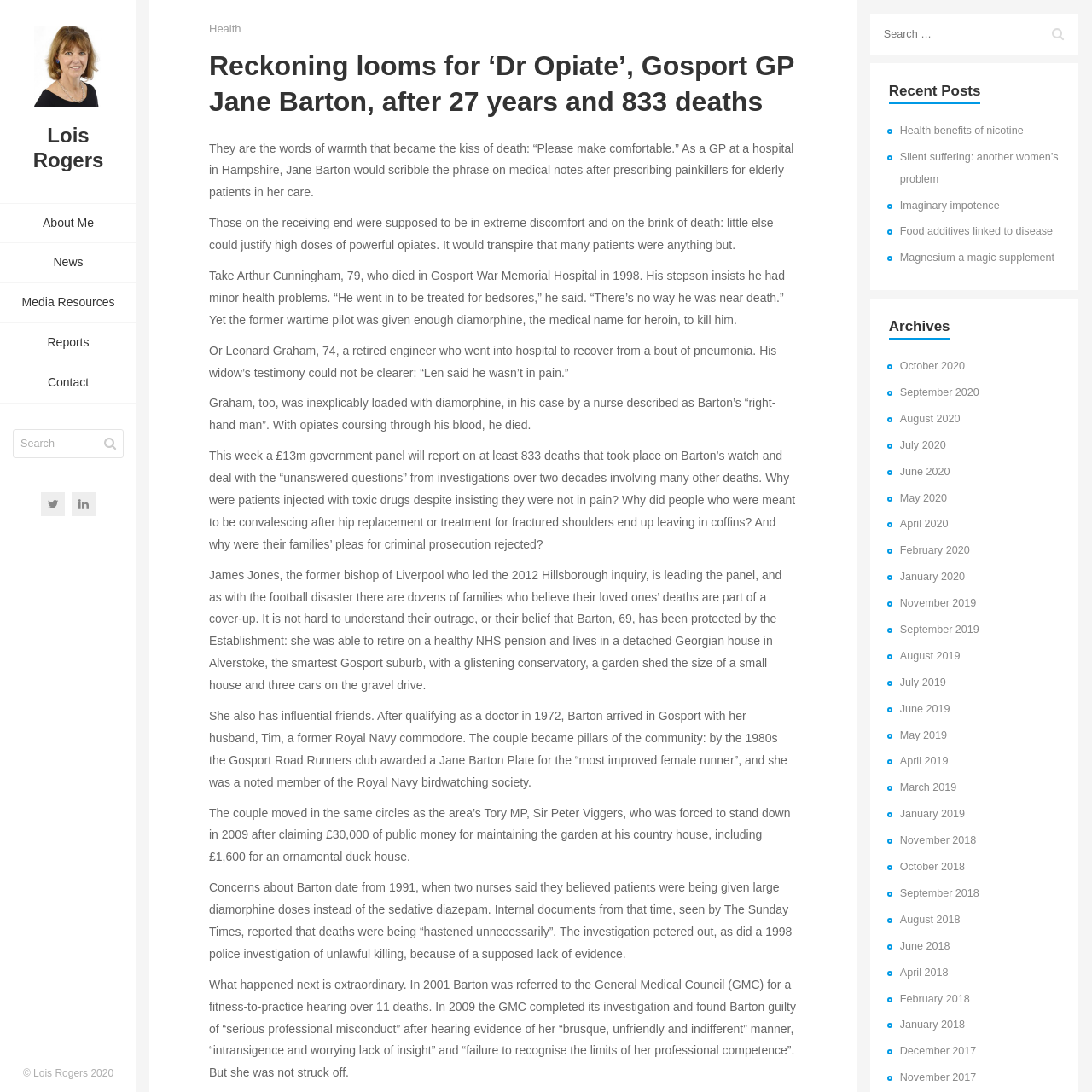What is the name of the author of this article?
Use the image to give a comprehensive and detailed response to the question.

The author's name is mentioned in the link 'Lois Rogers - Journalist Writer Advisory Expert Witness' at the top of the webpage, and also in the heading 'Lois Rogers' below it.